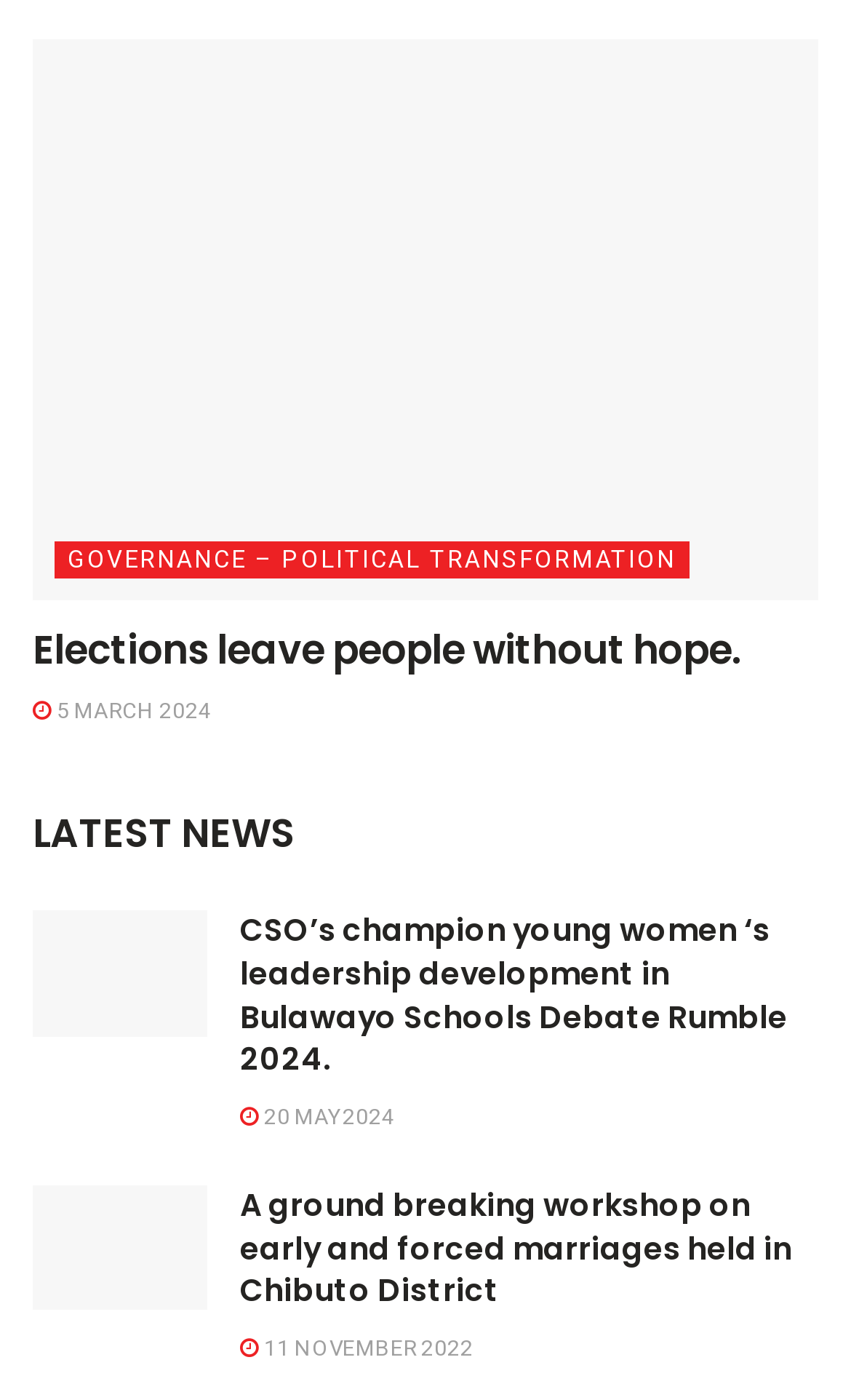Find the bounding box coordinates for the area you need to click to carry out the instruction: "Read about A ground breaking workshop on early and forced marriages". The coordinates should be four float numbers between 0 and 1, indicated as [left, top, right, bottom].

[0.038, 0.847, 0.244, 0.936]